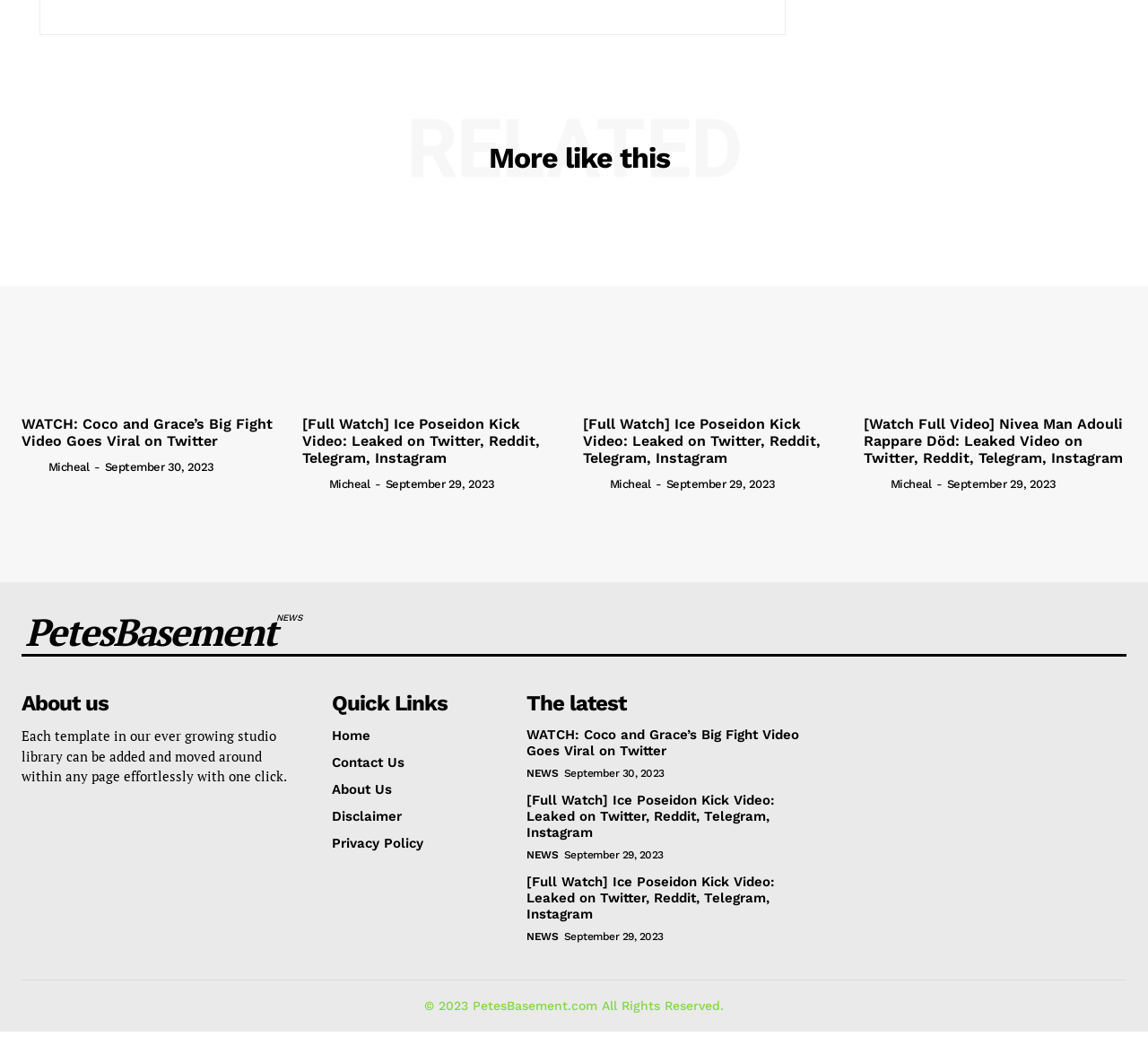Please mark the clickable region by giving the bounding box coordinates needed to complete this instruction: "Click on 'About us'".

[0.019, 0.679, 0.095, 0.699]